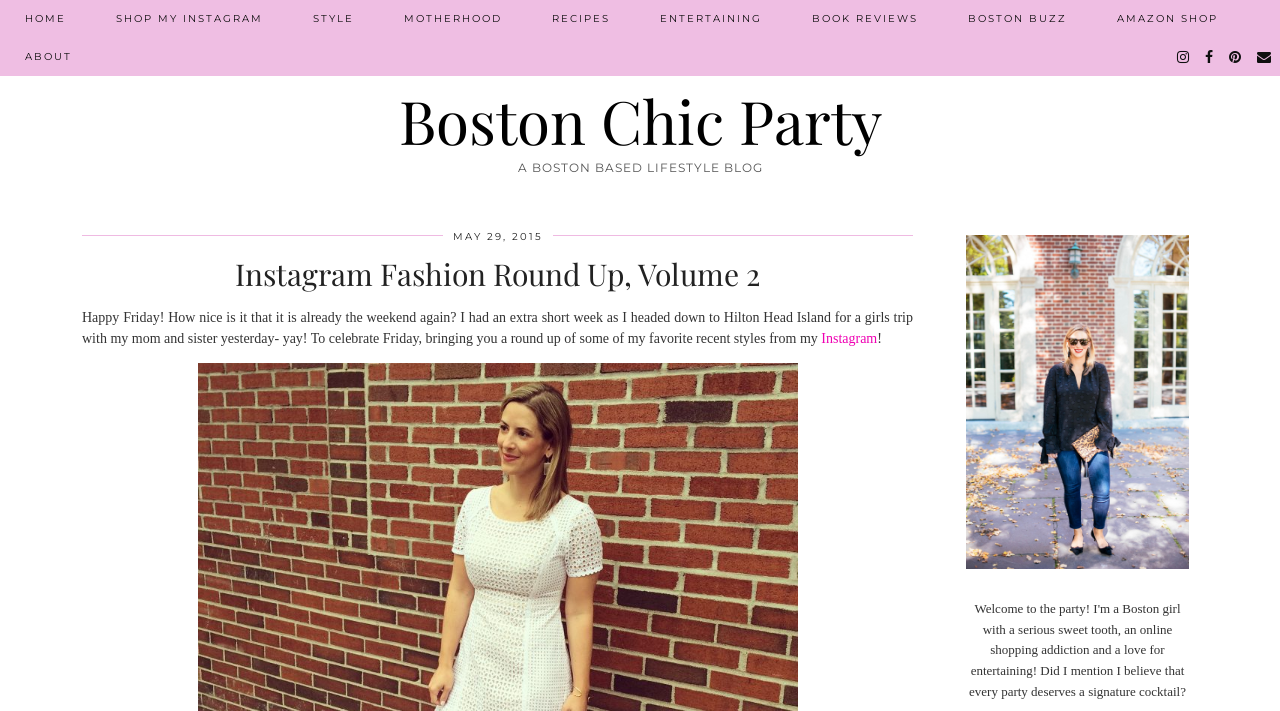Identify the bounding box coordinates of the clickable region to carry out the given instruction: "Pin this image on Pinterest".

[0.162, 0.525, 0.186, 0.567]